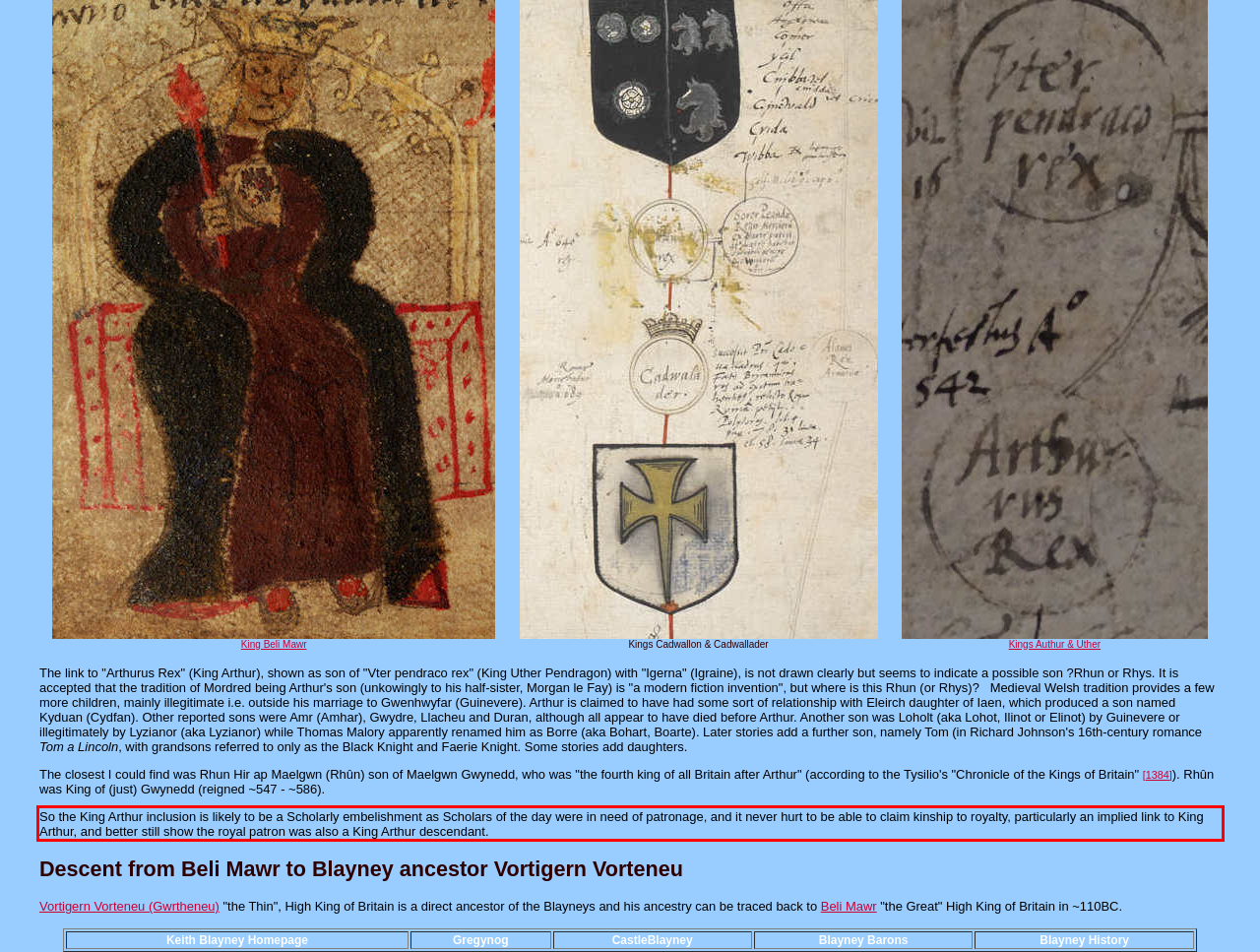Examine the screenshot of the webpage, locate the red bounding box, and generate the text contained within it.

So the King Arthur inclusion is likely to be a Scholarly embelishment as Scholars of the day were in need of patronage, and it never hurt to be able to claim kinship to royalty, particularly an implied link to King Arthur, and better still show the royal patron was also a King Arthur descendant.